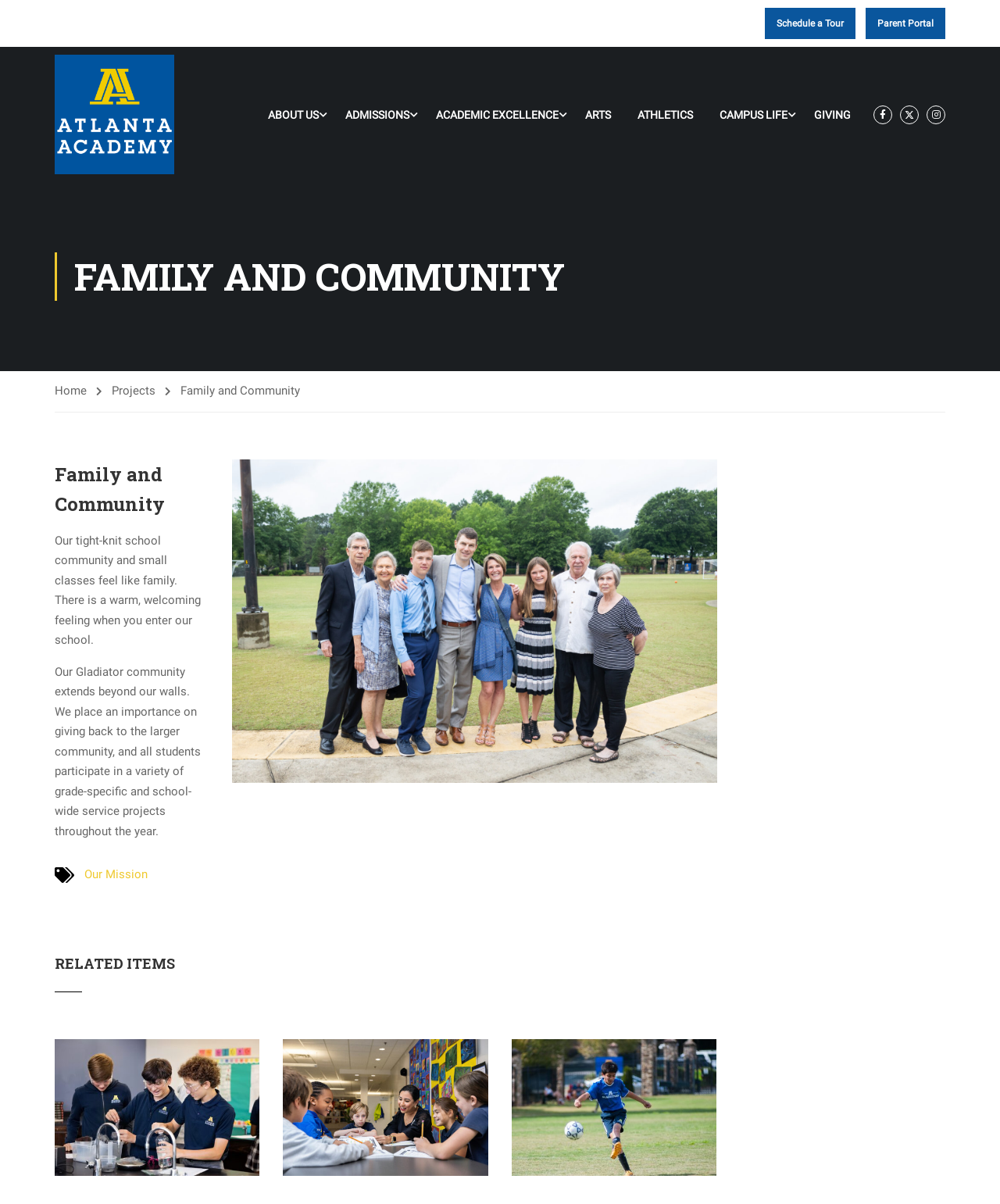Create a detailed narrative describing the layout and content of the webpage.

The webpage is about the Family and Community aspect of Atlanta Academy, a school that values a tight-knit community and small classes. At the top of the page, there are two links, "Schedule a Tour" and "Parent Portal", positioned side by side. Below them, there is a layout table with the school's logo, an image of "Atlanta Academy", and several links to different sections of the website, including "ABOUT US", "ADMISSIONS", "ACADEMIC EXCELLENCE", "ARTS", "ATHLETICS", "CAMPUS LIFE", and "GIVING". 

On the left side of the page, there is a heading "FAMILY AND COMMUNITY" followed by three links: "Home", "Projects", and a static text "Family and Community". The main content of the page is an article that describes the school's community, stating that it feels like family and has a warm, welcoming atmosphere. The article also mentions that the school places importance on giving back to the larger community through various service projects.

Below the article, there is a link to "Our Mission" and a heading "RELATED ITEMS". The page also features three images, showcasing a middle school science class, a nurturing learning environment, and a sports scene, which are likely related to the school's community and activities. At the bottom right corner of the page, there are three social media links, represented by icons.